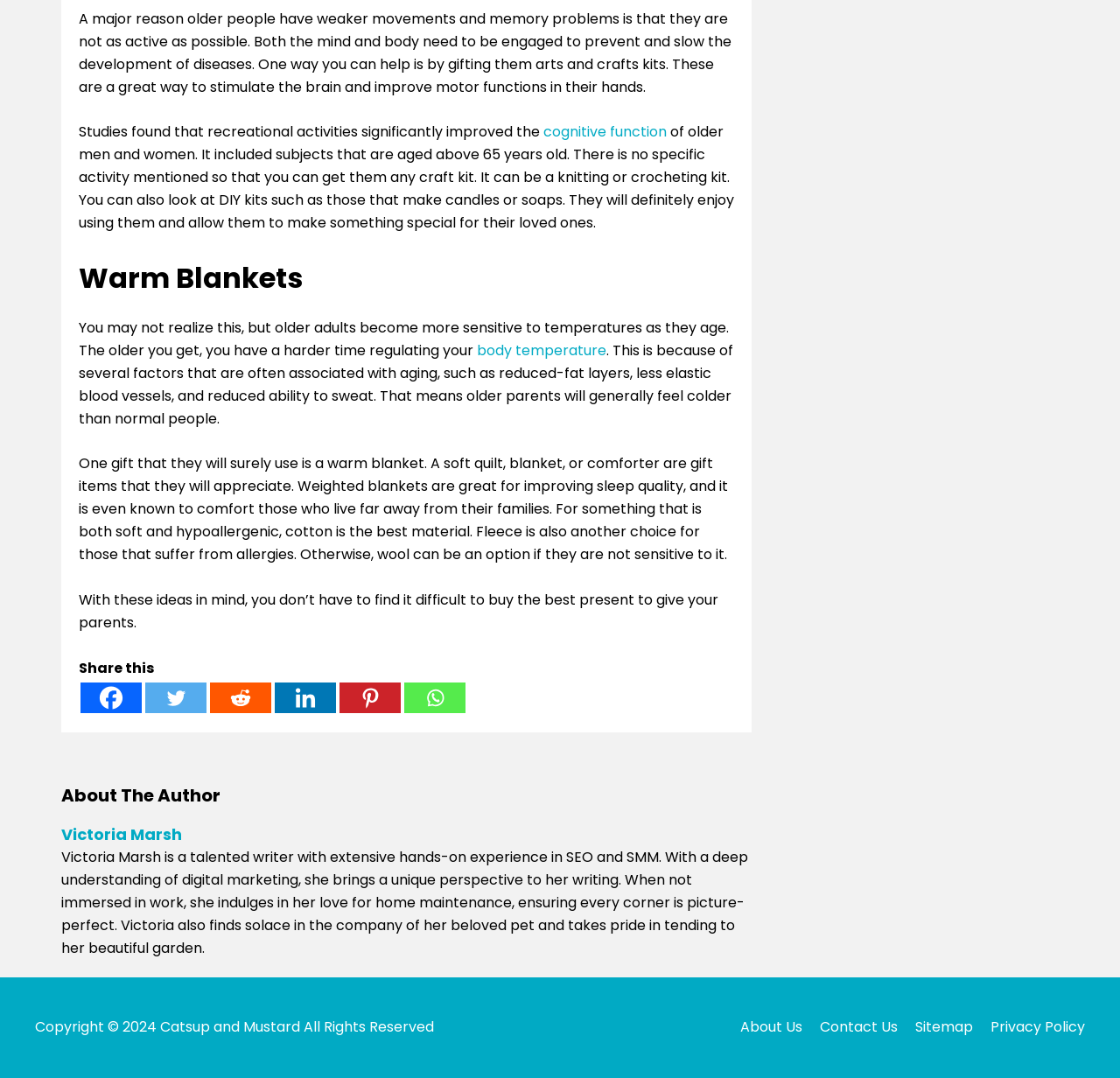Please locate the clickable area by providing the bounding box coordinates to follow this instruction: "Share this on Facebook".

[0.072, 0.633, 0.127, 0.661]